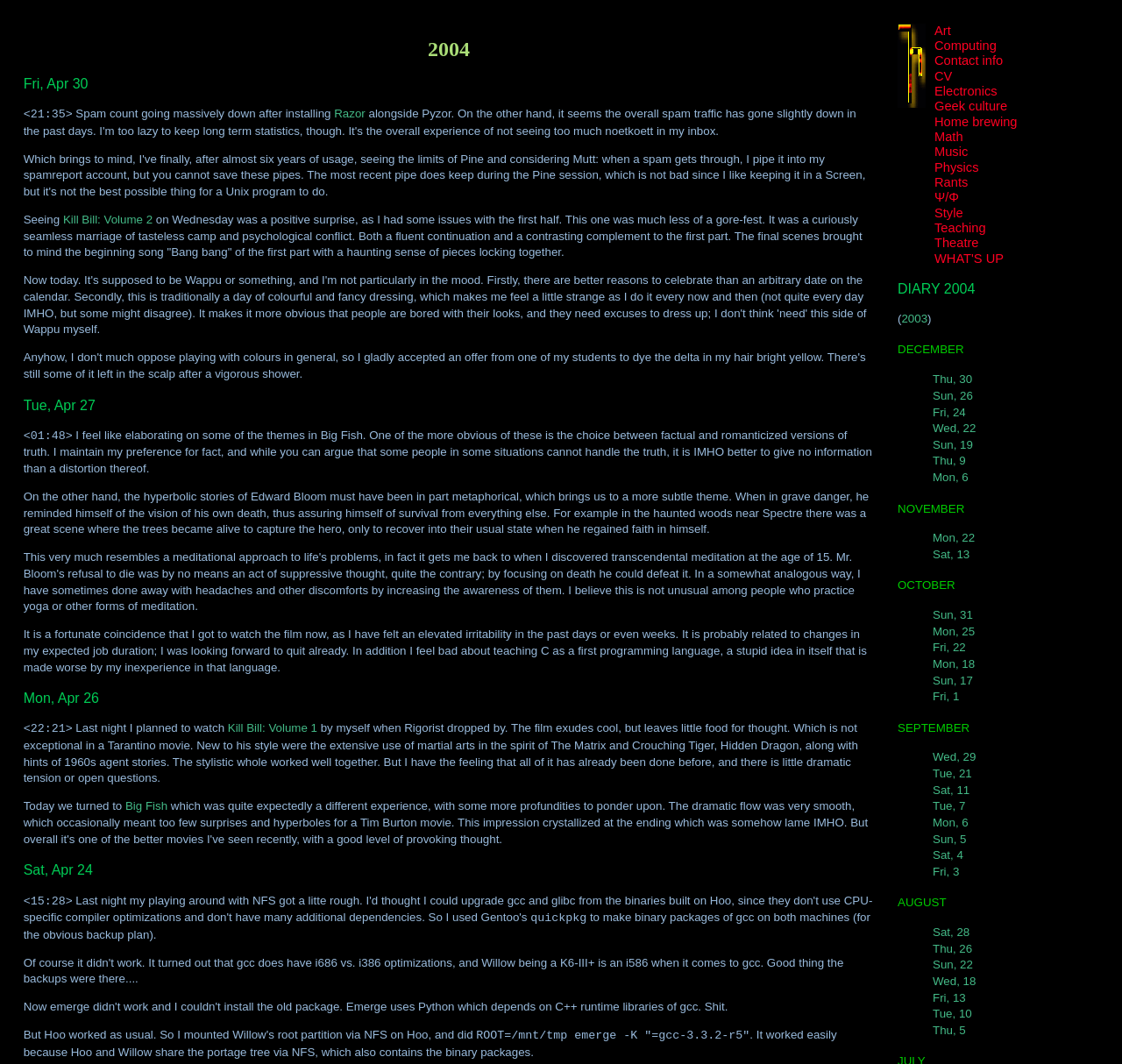Locate the bounding box coordinates of the element that needs to be clicked to carry out the instruction: "Read 'Fri, Apr 30' article". The coordinates should be given as four float numbers ranging from 0 to 1, i.e., [left, top, right, bottom].

[0.021, 0.071, 0.779, 0.086]